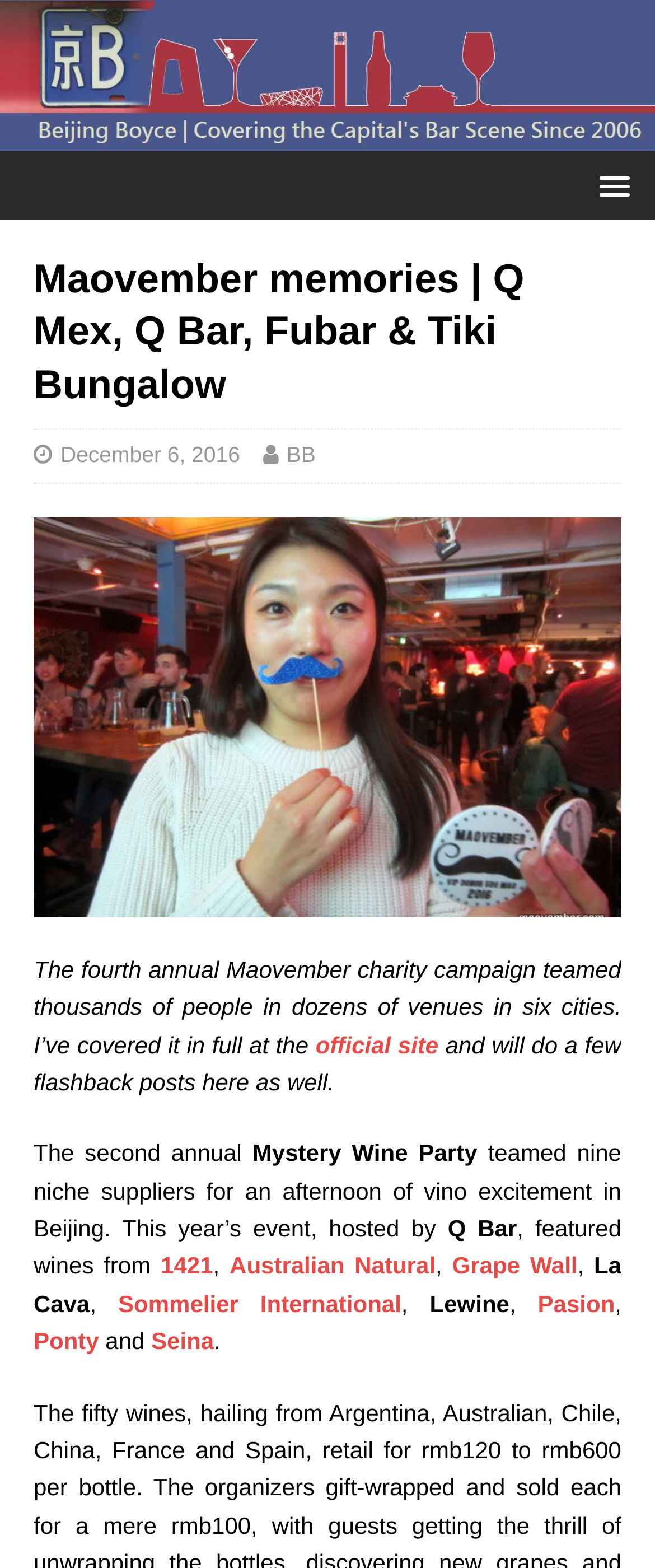Pinpoint the bounding box coordinates of the clickable area necessary to execute the following instruction: "Read more about December 6, 2016". The coordinates should be given as four float numbers between 0 and 1, namely [left, top, right, bottom].

[0.092, 0.282, 0.367, 0.298]